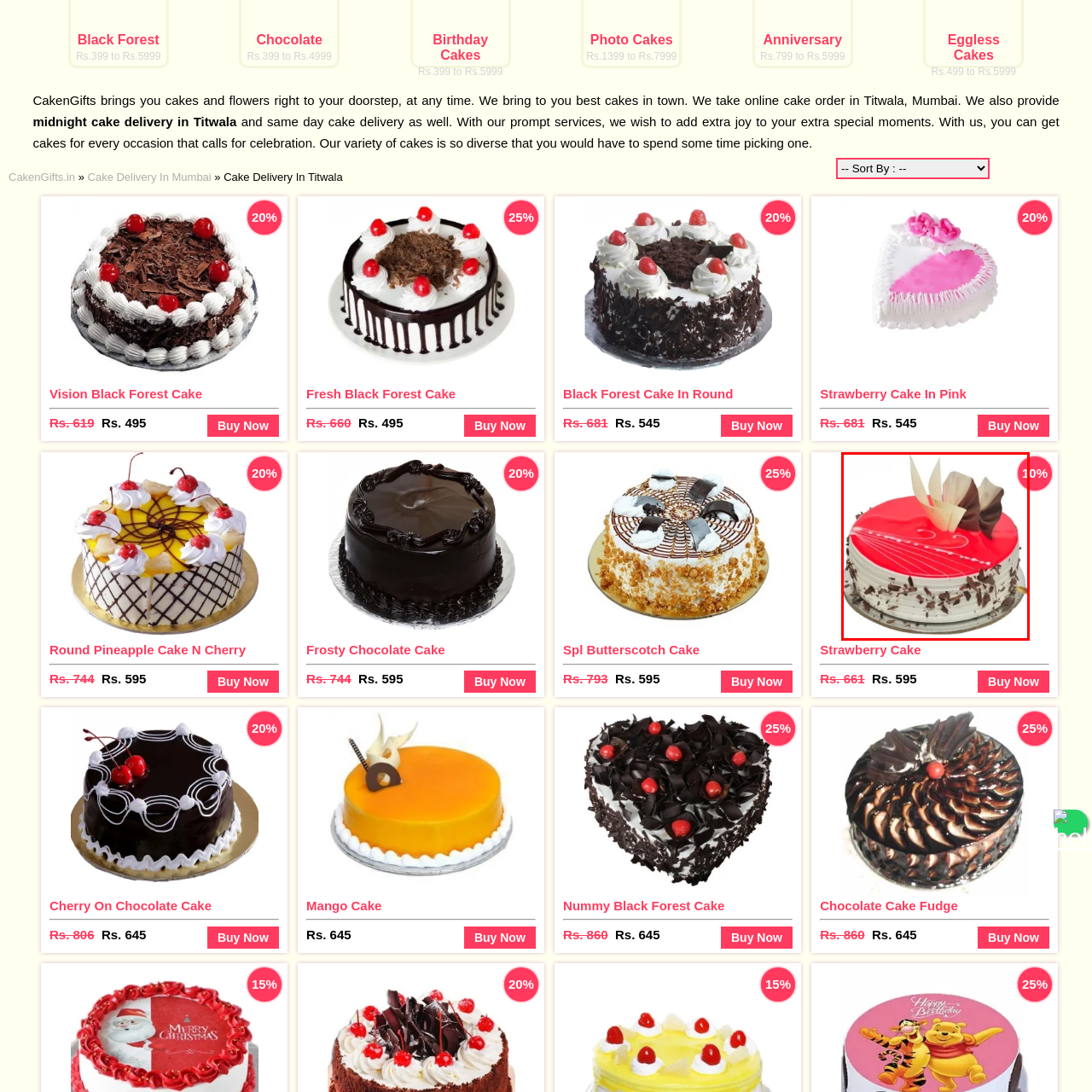Observe the image segment inside the red bounding box and answer concisely with a single word or phrase: What is the cake layered with?

White cream